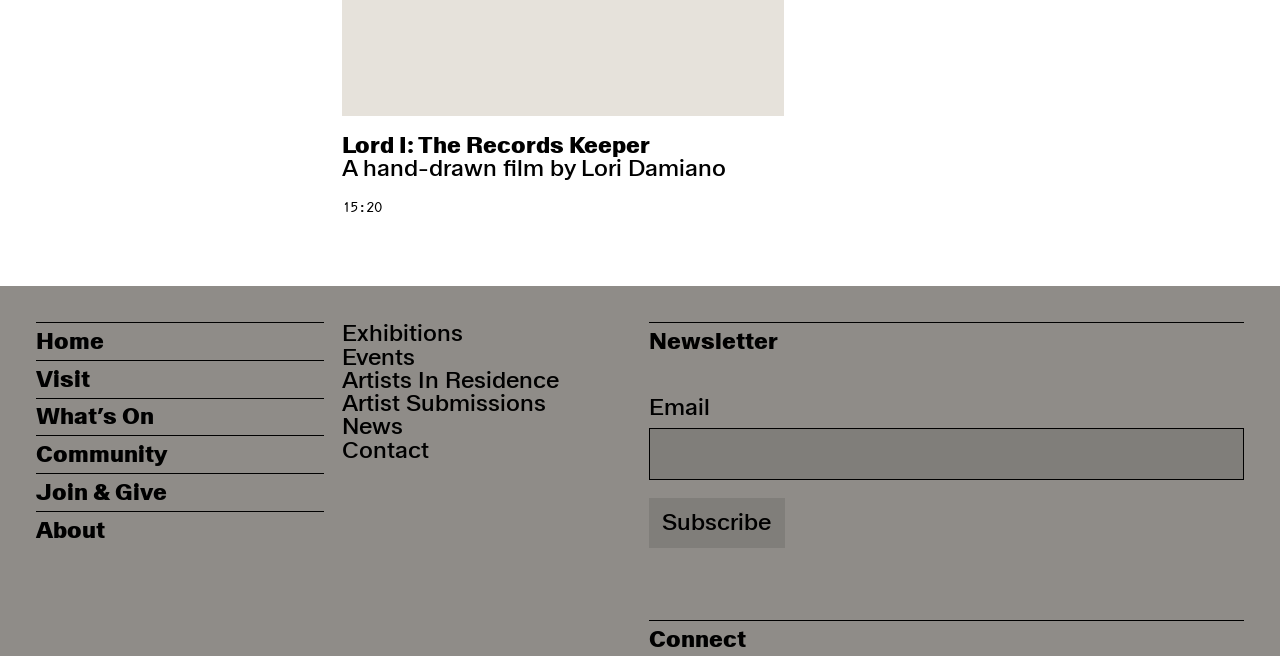Please give a succinct answer to the question in one word or phrase:
What is the purpose of the textbox?

Email subscription